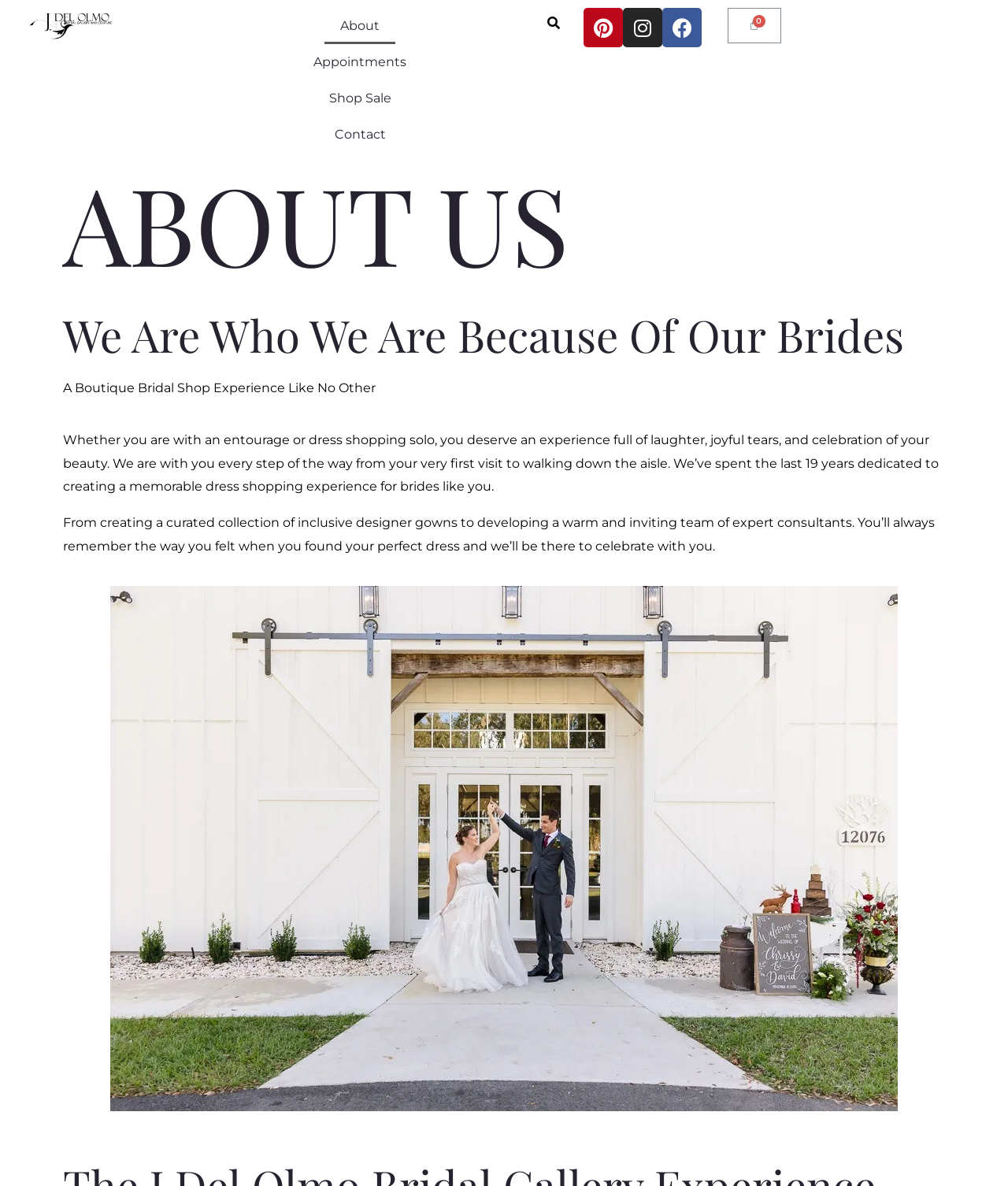Pinpoint the bounding box coordinates of the clickable element needed to complete the instruction: "Visit the About page". The coordinates should be provided as four float numbers between 0 and 1: [left, top, right, bottom].

[0.322, 0.007, 0.392, 0.037]